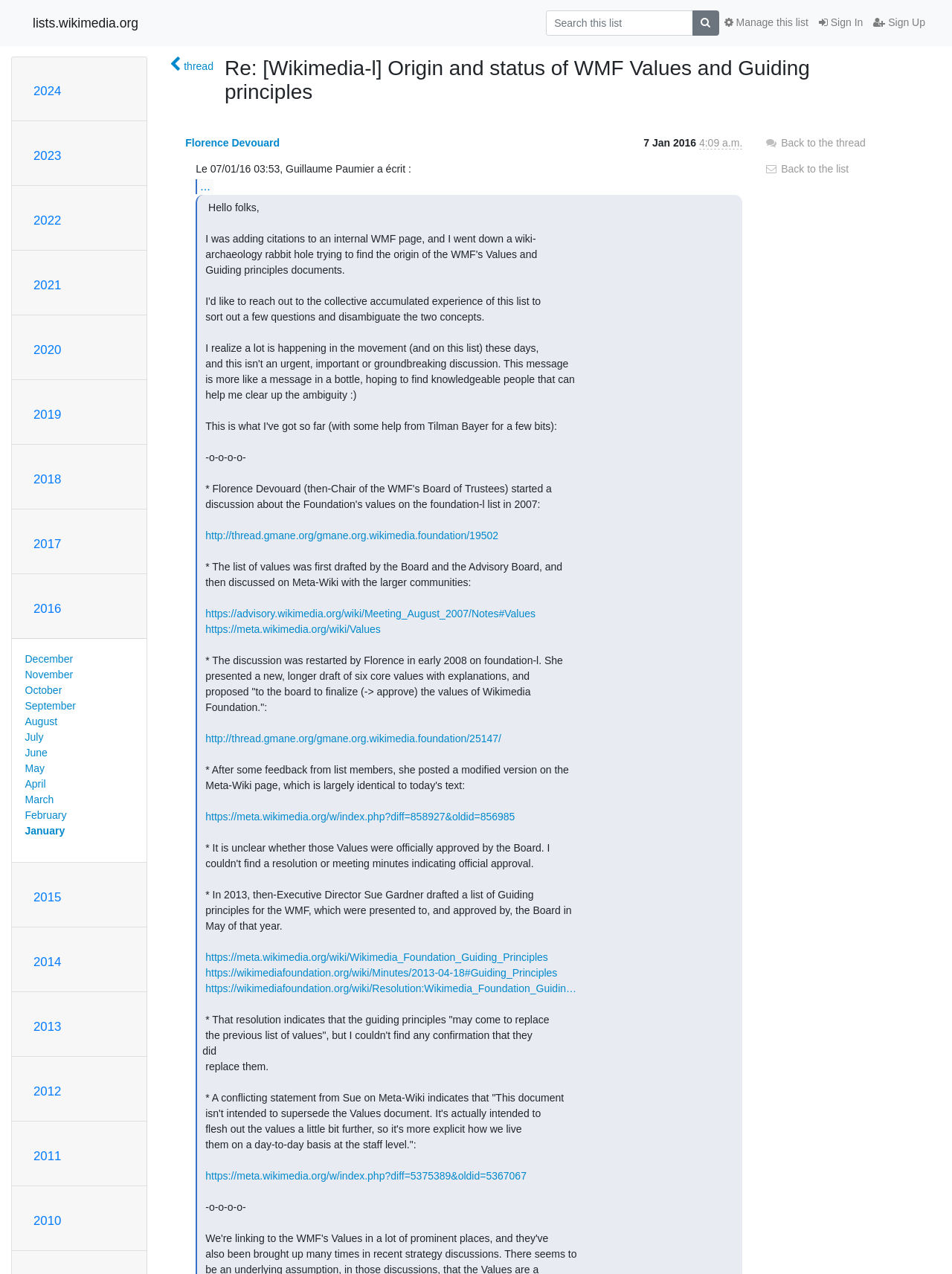Pinpoint the bounding box coordinates of the clickable area needed to execute the instruction: "Go back to the list". The coordinates should be specified as four float numbers between 0 and 1, i.e., [left, top, right, bottom].

[0.803, 0.128, 0.892, 0.137]